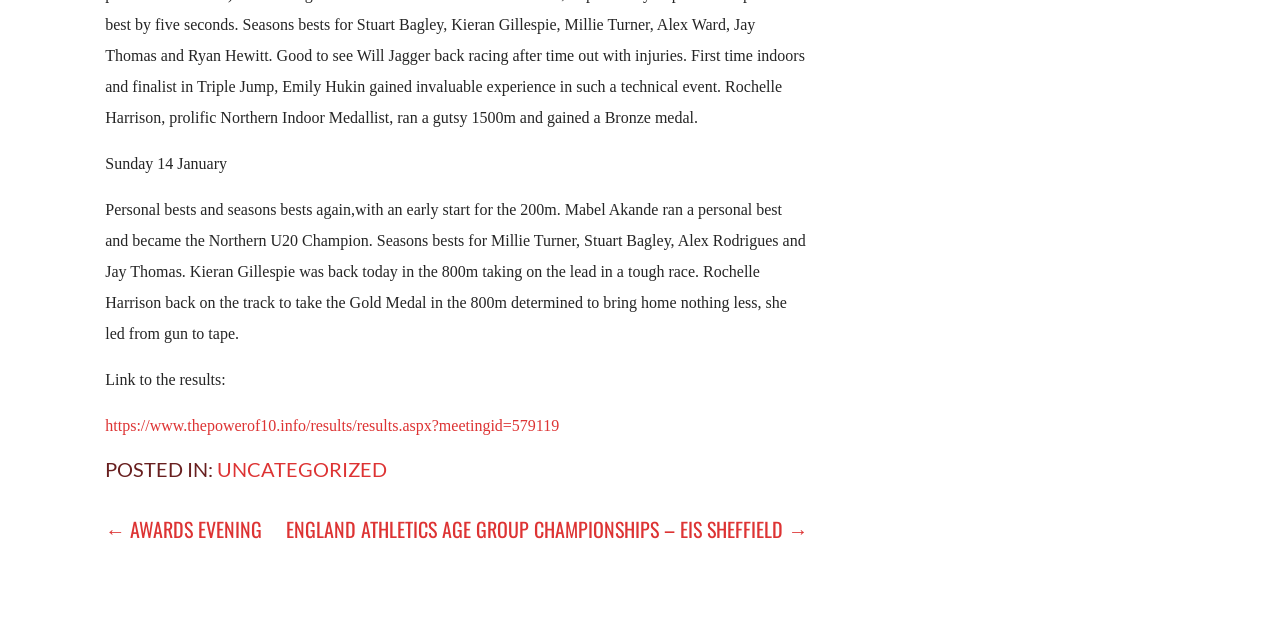Identify and provide the bounding box for the element described by: "← Awards Evening".

[0.082, 0.799, 0.205, 0.846]